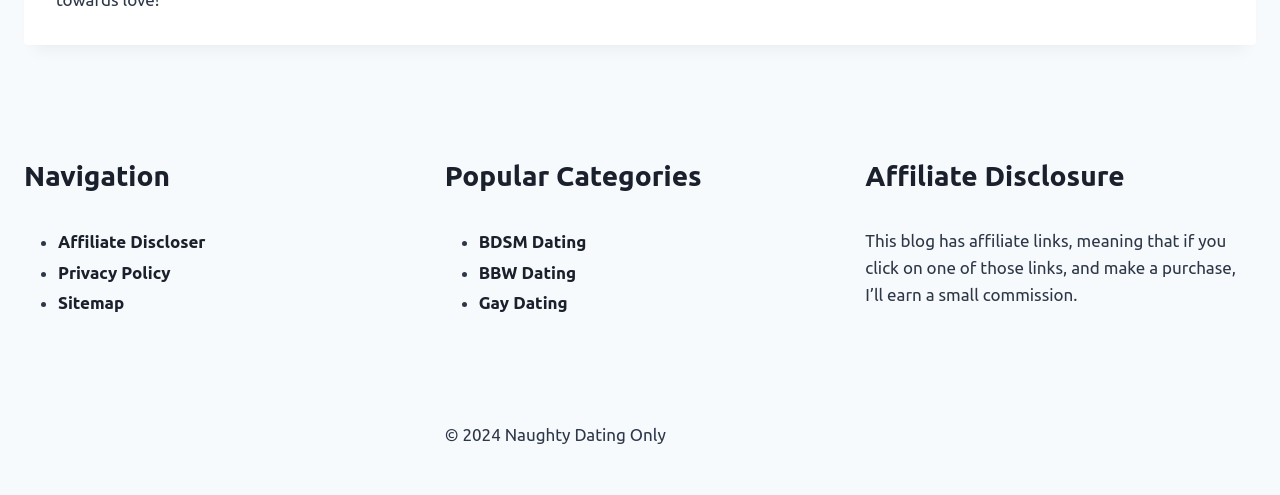What is the purpose of the affiliate links?
Please look at the screenshot and answer using one word or phrase.

Earn a small commission